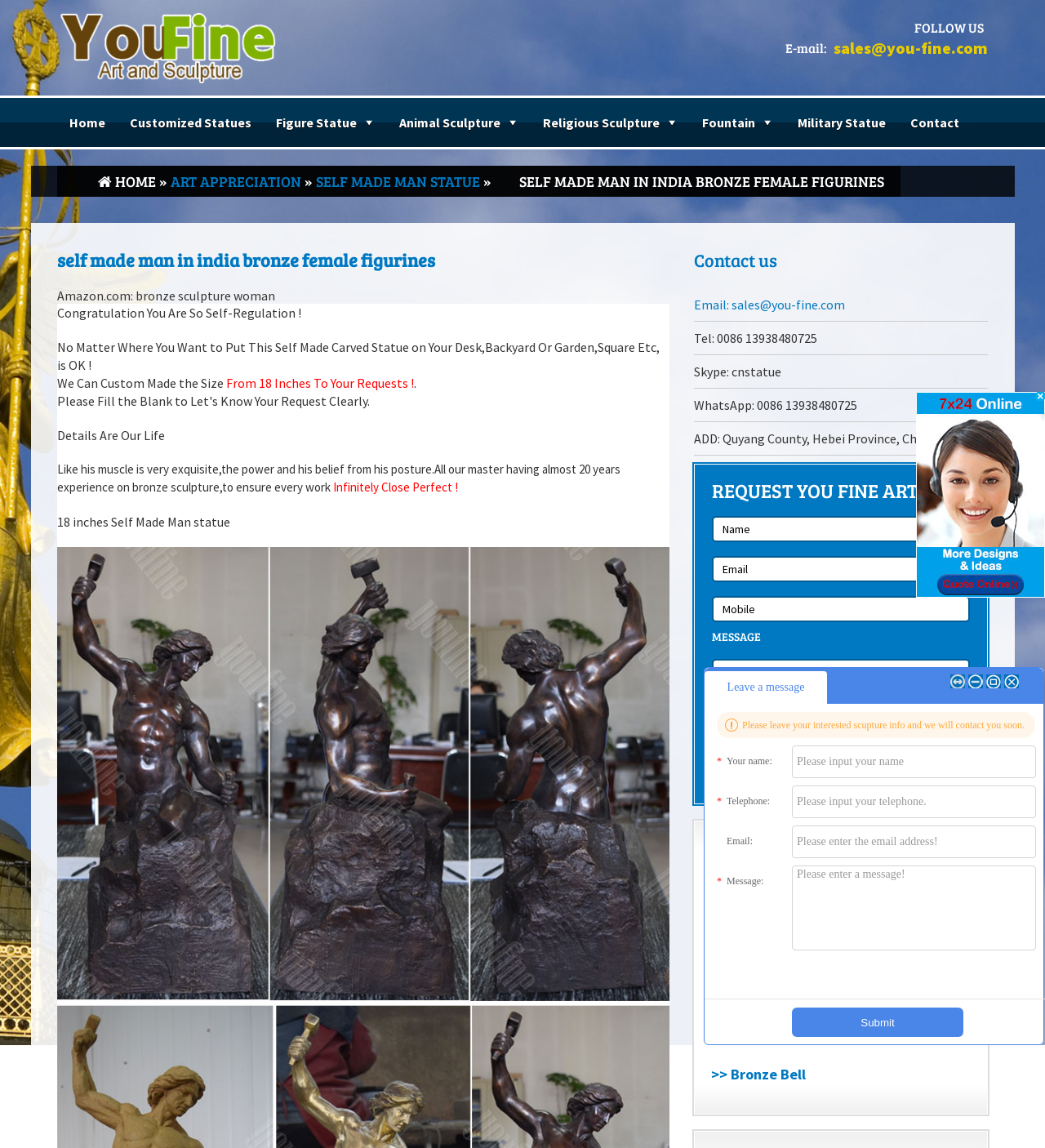Find the bounding box coordinates of the element I should click to carry out the following instruction: "Click on the 'Home' link".

[0.055, 0.086, 0.112, 0.128]